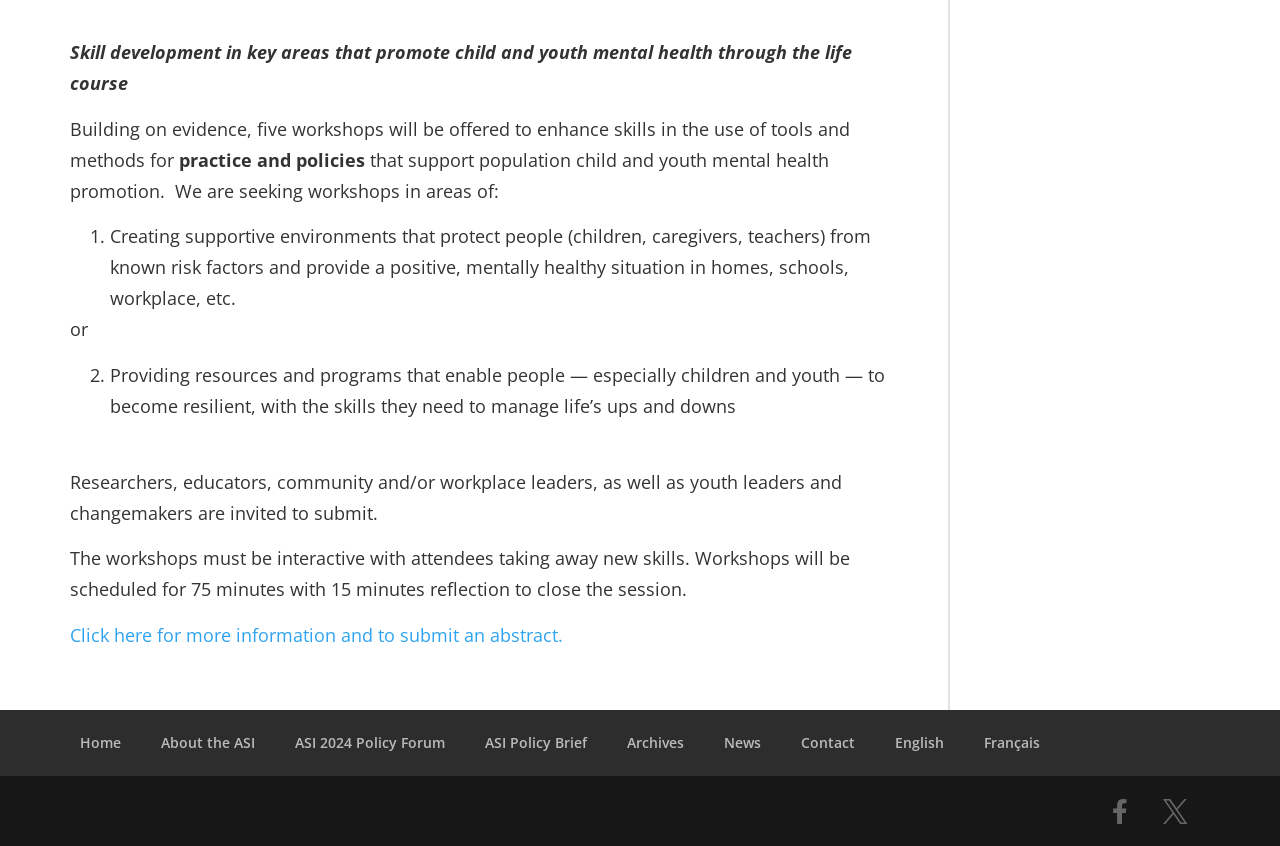Analyze the image and give a detailed response to the question:
What is the main topic of the webpage?

The main topic of the webpage is about child and youth mental health, which is evident from the static text elements that mention 'child and youth mental health promotion', 'supportive environments', and 'resilience'.